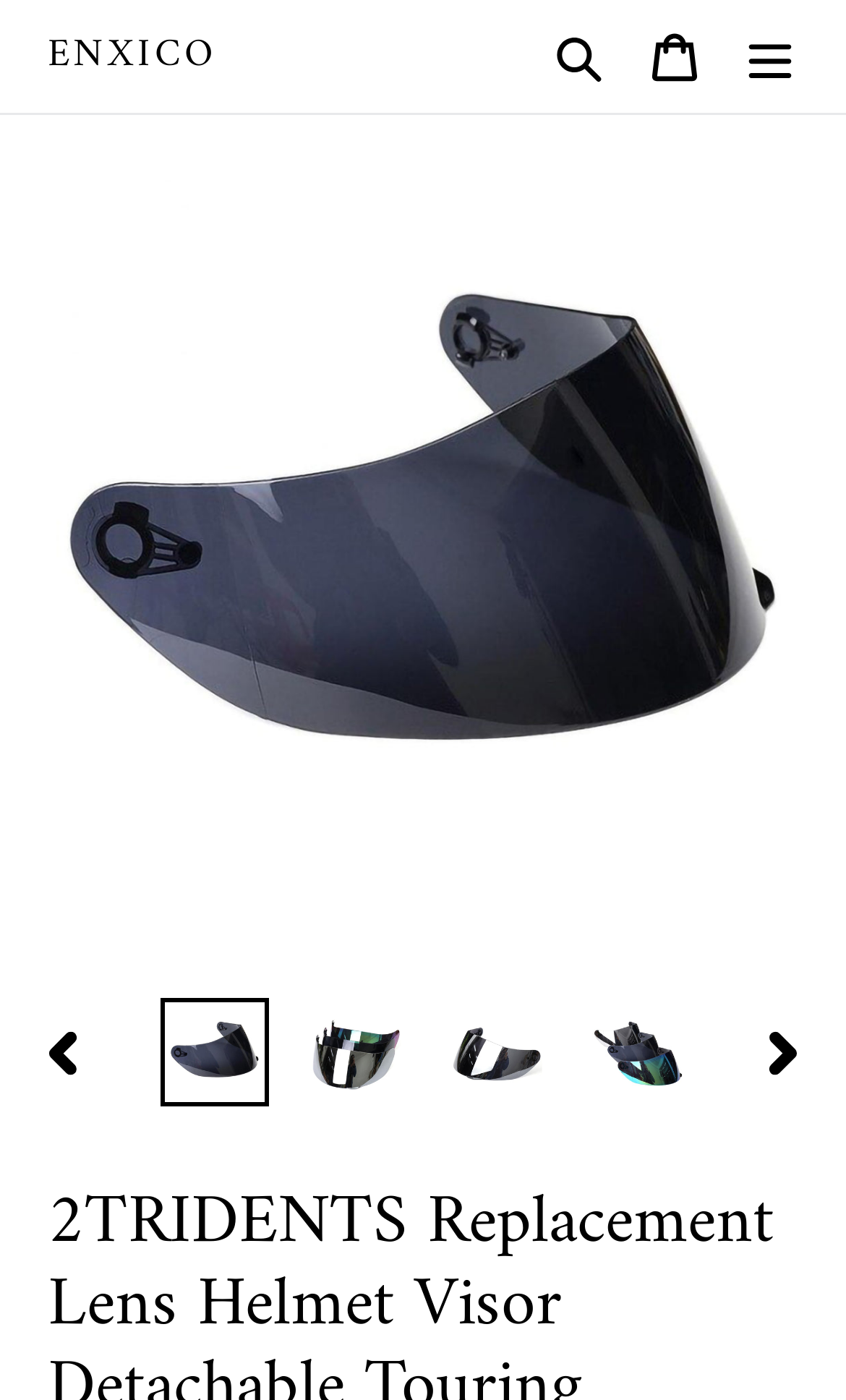What is the purpose of the button 'NEXT SLIDE'?
Please provide a detailed and comprehensive answer to the question.

The button 'NEXT SLIDE' is likely used to navigate to the next image in the product gallery, allowing the user to view more images of the helmet visor.